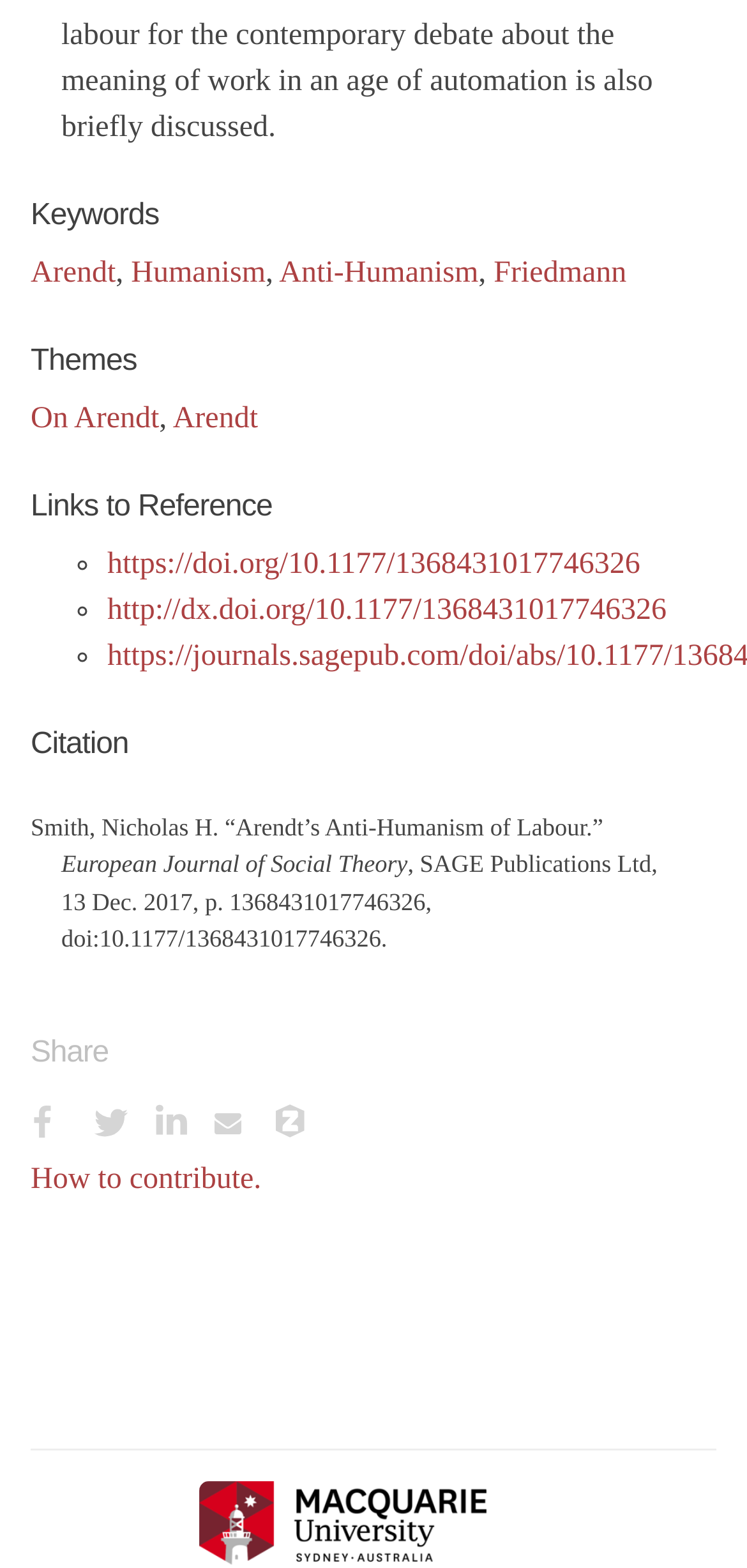Locate the bounding box coordinates of the area to click to fulfill this instruction: "View the 'Citation' section". The bounding box should be presented as four float numbers between 0 and 1, in the order [left, top, right, bottom].

[0.041, 0.463, 0.959, 0.488]